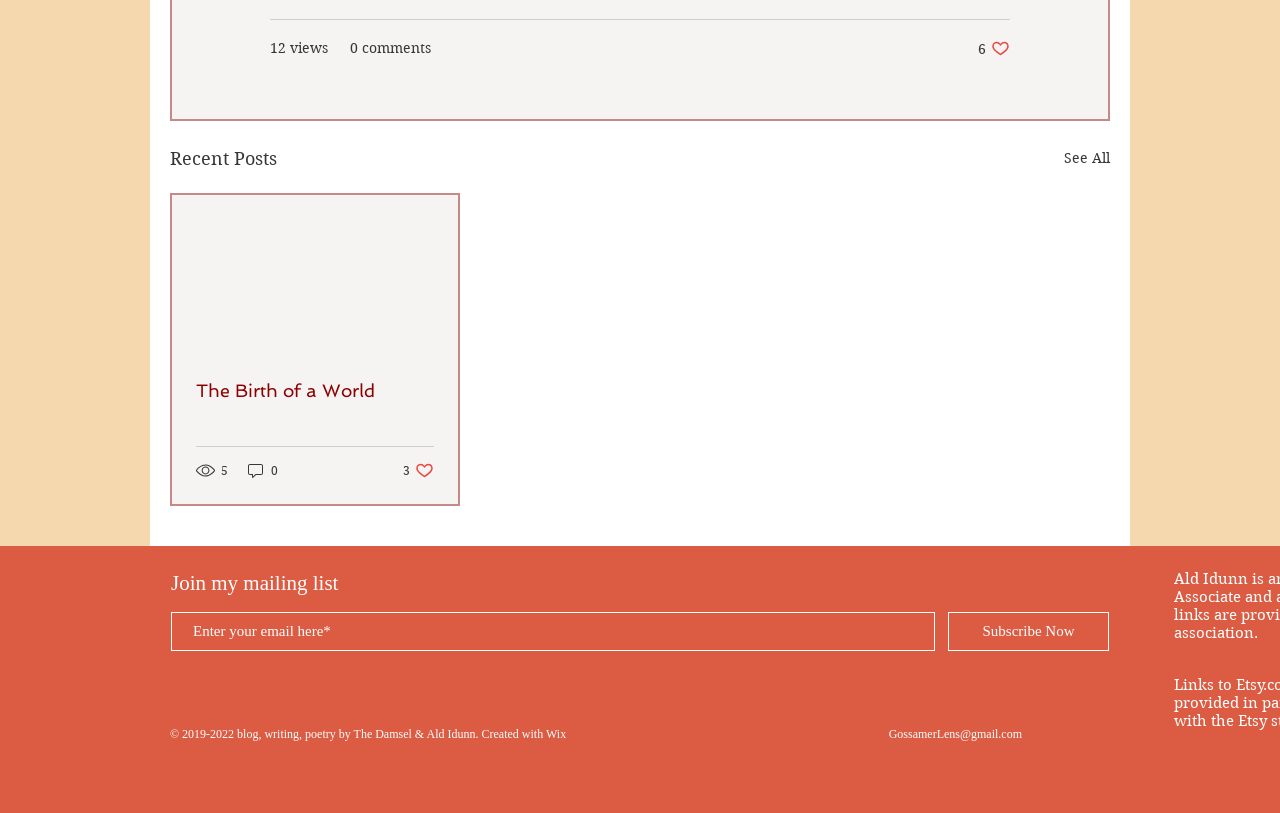Please find the bounding box coordinates for the clickable element needed to perform this instruction: "Click on the 'Leodra' link".

None